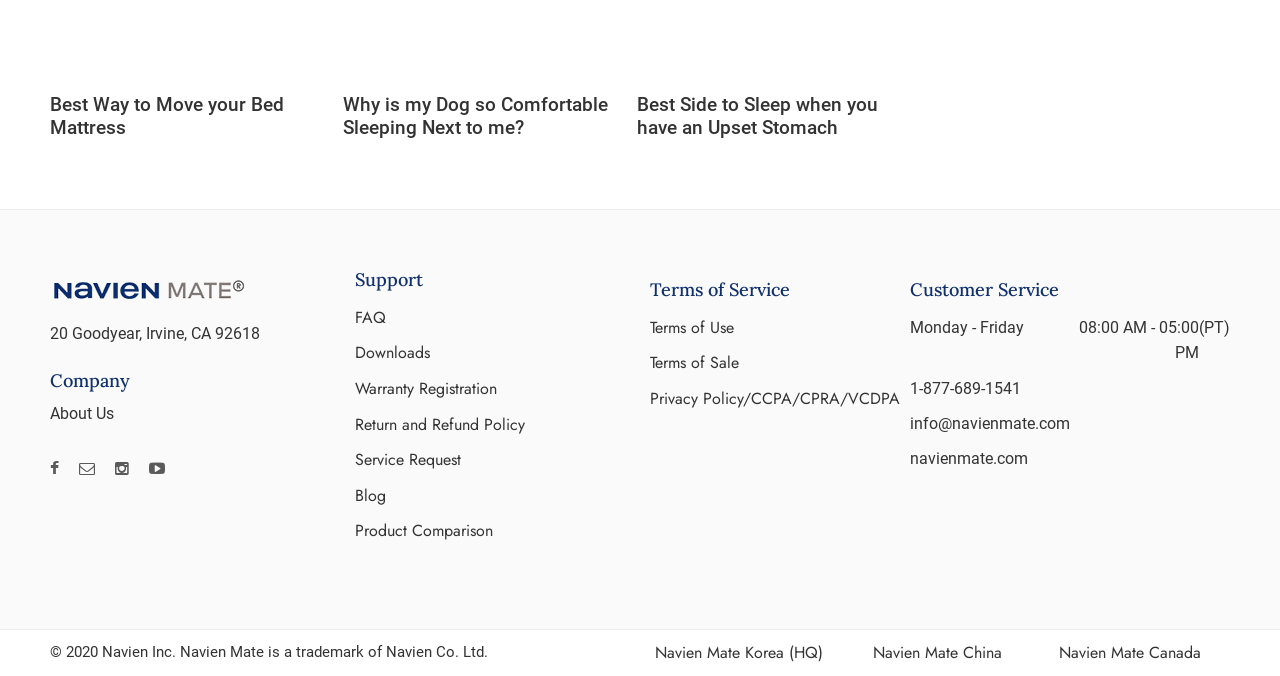Please determine the bounding box coordinates for the UI element described as: "Service Request".

[0.277, 0.654, 0.492, 0.707]